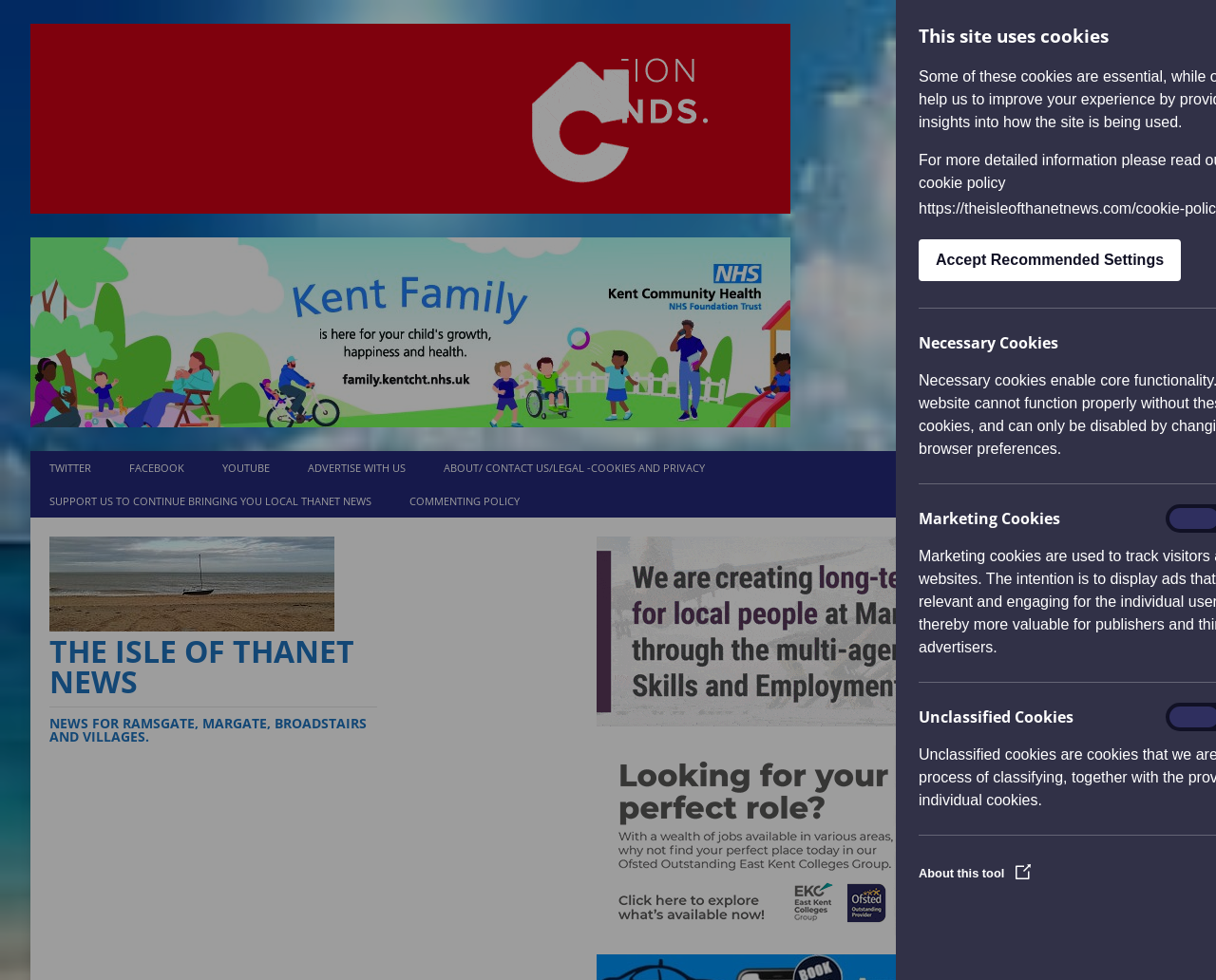Locate the bounding box coordinates of the segment that needs to be clicked to meet this instruction: "View the commenting policy".

[0.321, 0.494, 0.443, 0.528]